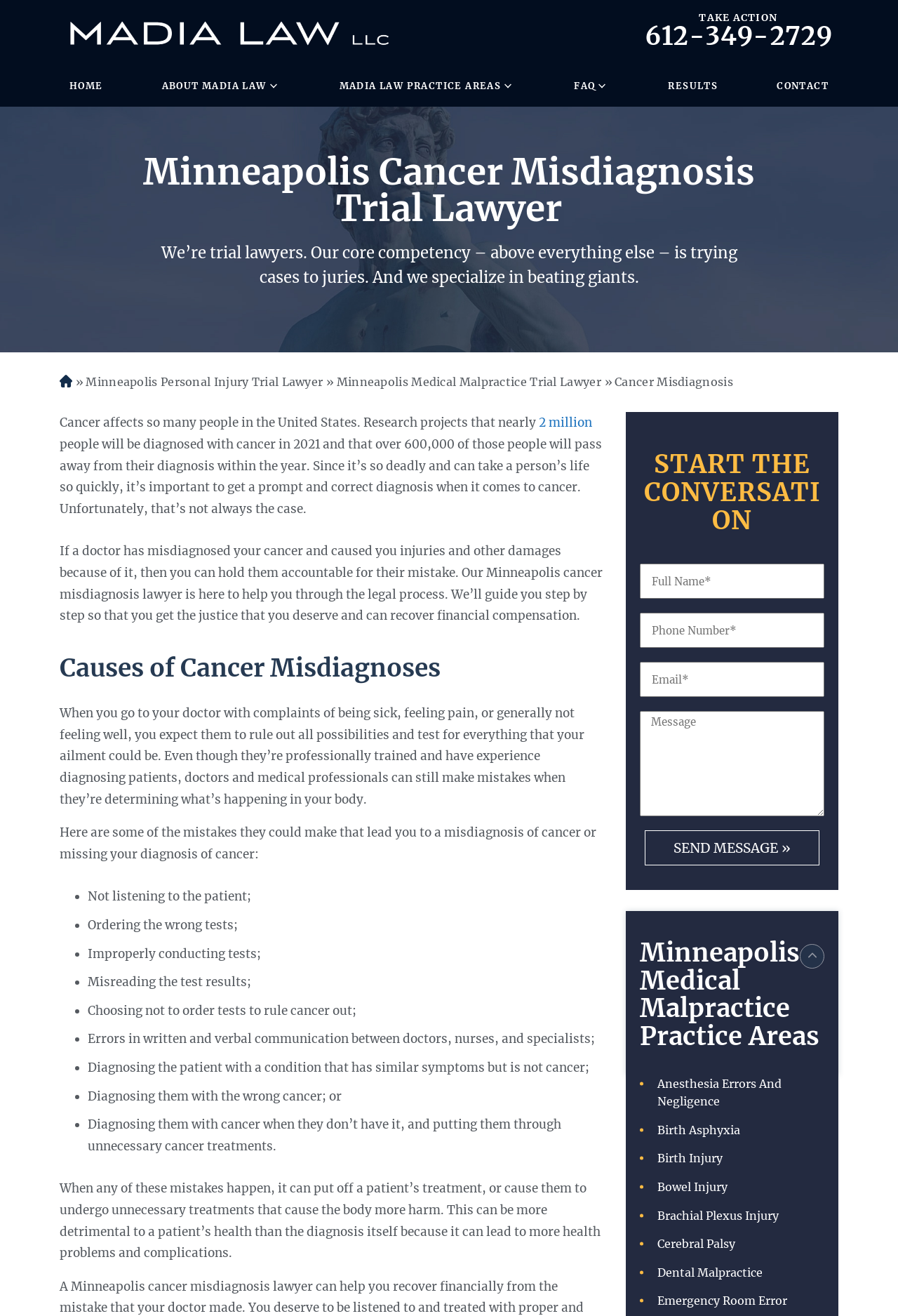Please find the bounding box coordinates of the element that needs to be clicked to perform the following instruction: "Click the 'SEND MESSAGE »' button". The bounding box coordinates should be four float numbers between 0 and 1, represented as [left, top, right, bottom].

[0.718, 0.631, 0.912, 0.658]